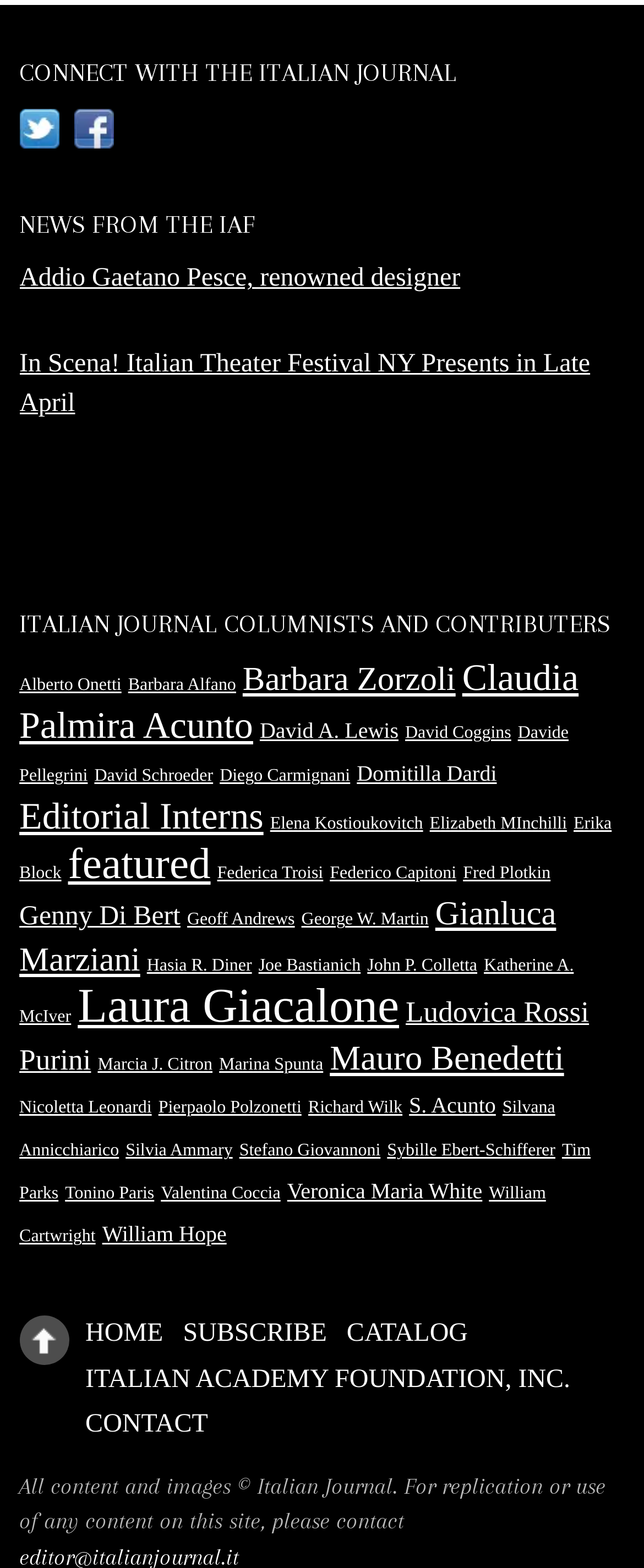What is the title of the first news article?
From the image, respond with a single word or phrase.

In Scena!